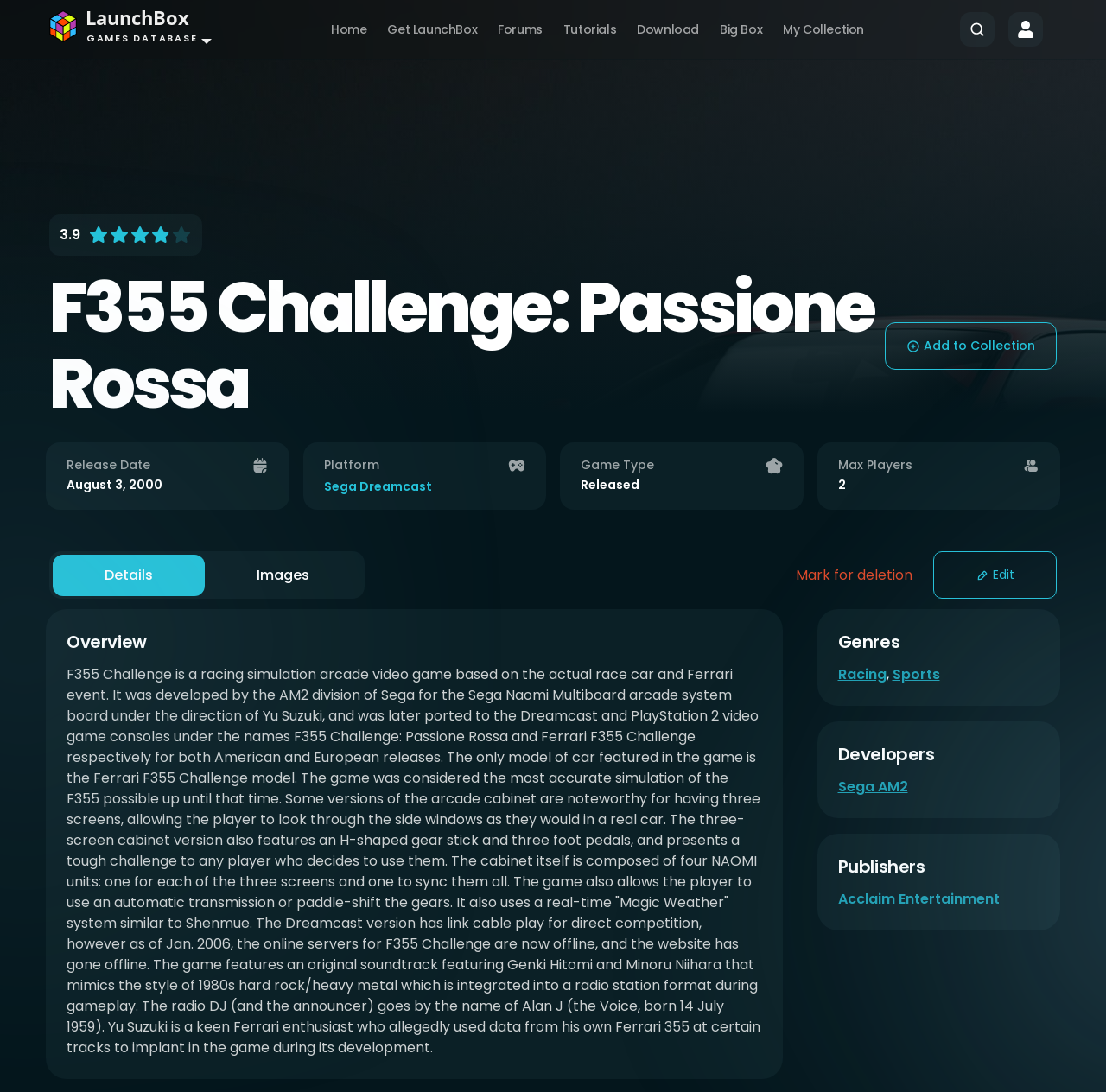Extract the bounding box coordinates for the UI element described as: "Edit".

[0.844, 0.505, 0.955, 0.548]